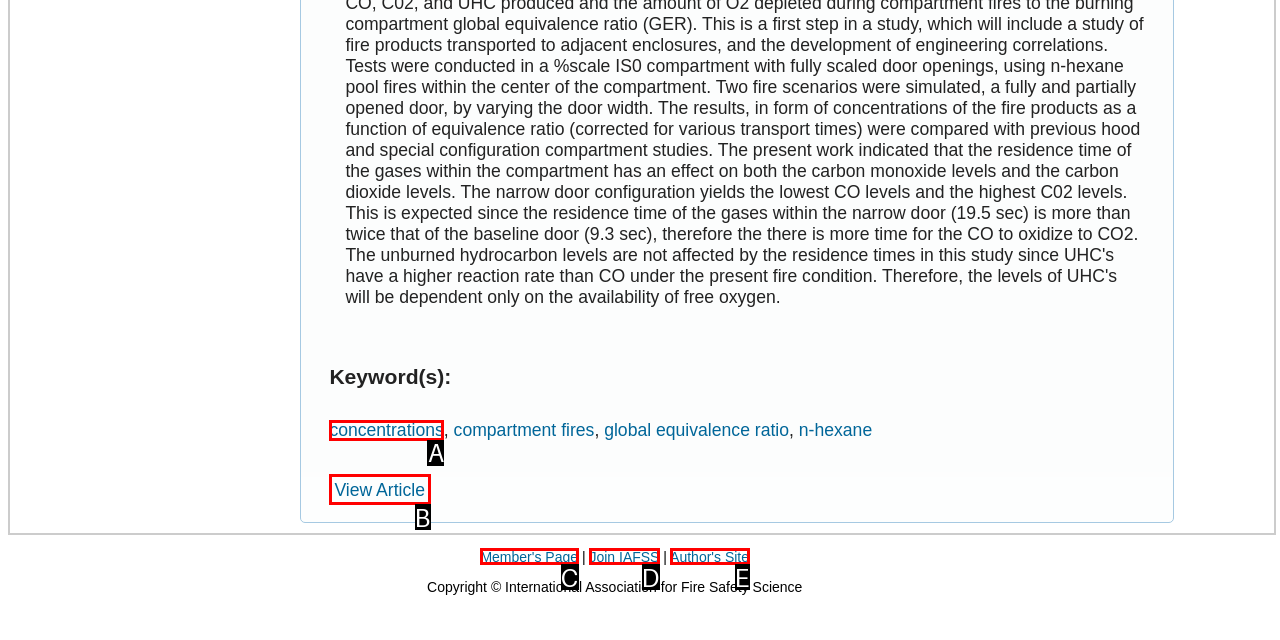Identify the HTML element that corresponds to the following description: View Article Provide the letter of the best matching option.

B